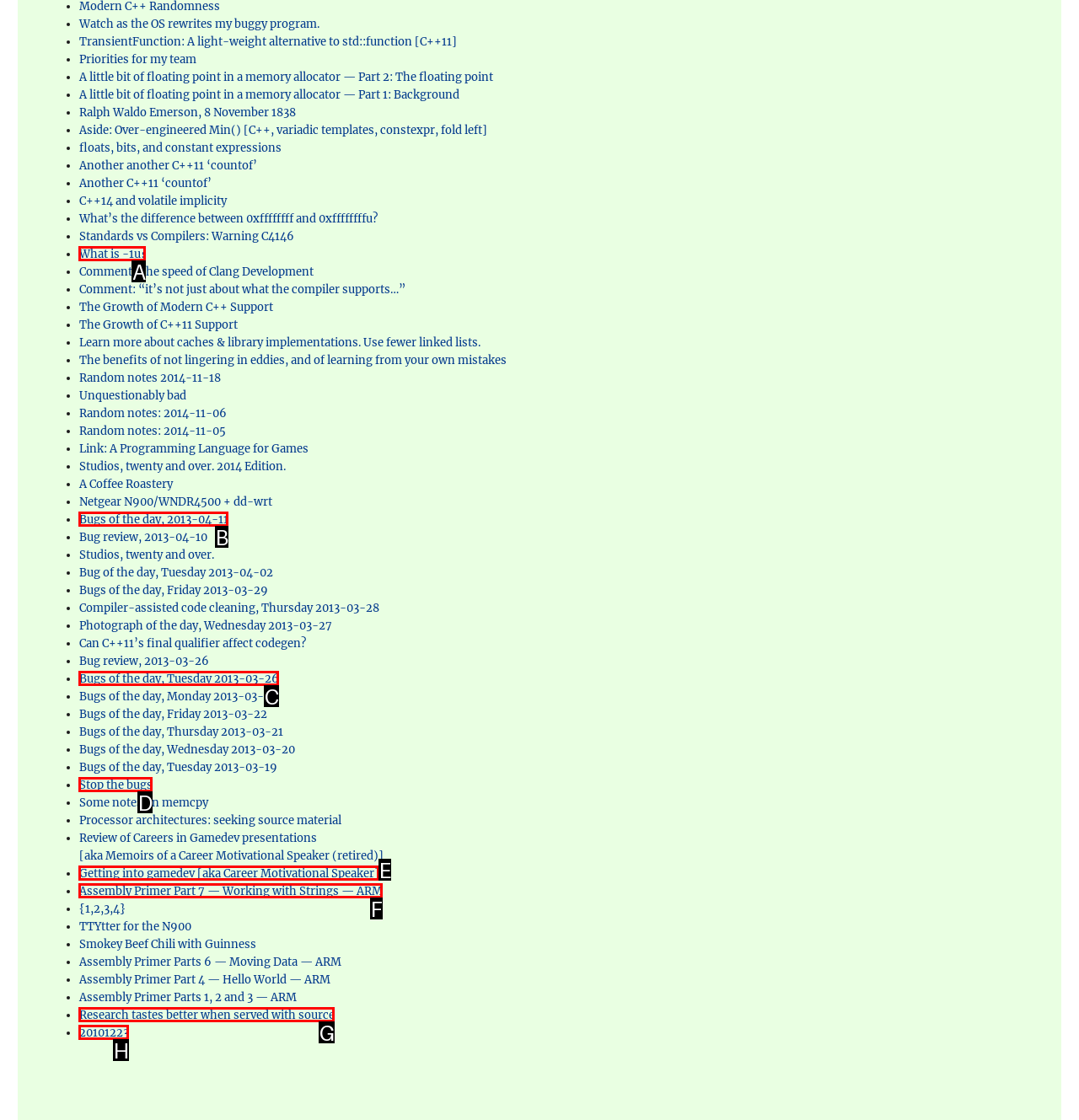Tell me which option best matches this description: 20101223
Answer with the letter of the matching option directly from the given choices.

H